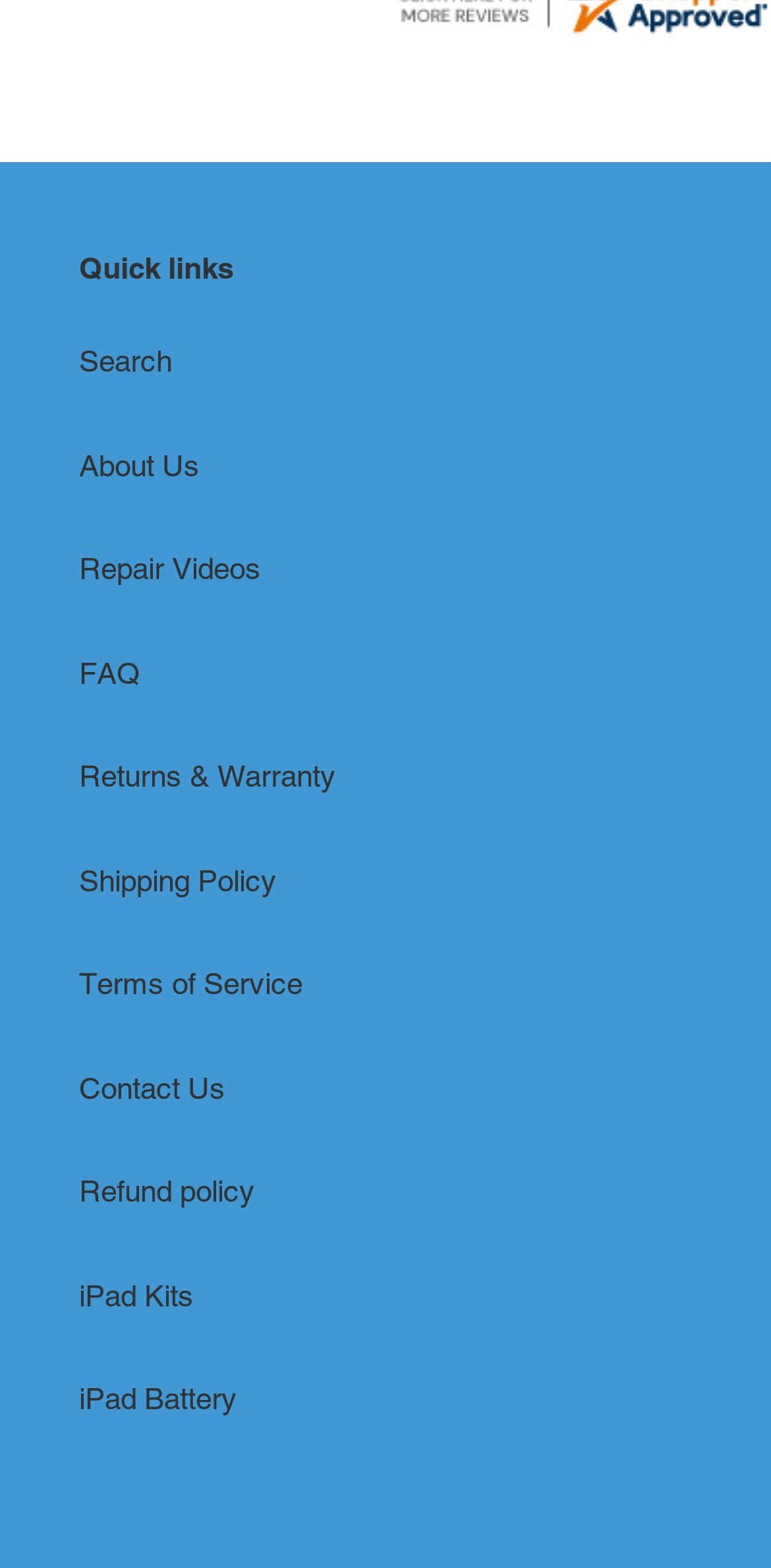Determine the bounding box coordinates of the region I should click to achieve the following instruction: "Search the website". Ensure the bounding box coordinates are four float numbers between 0 and 1, i.e., [left, top, right, bottom].

[0.103, 0.22, 0.223, 0.241]